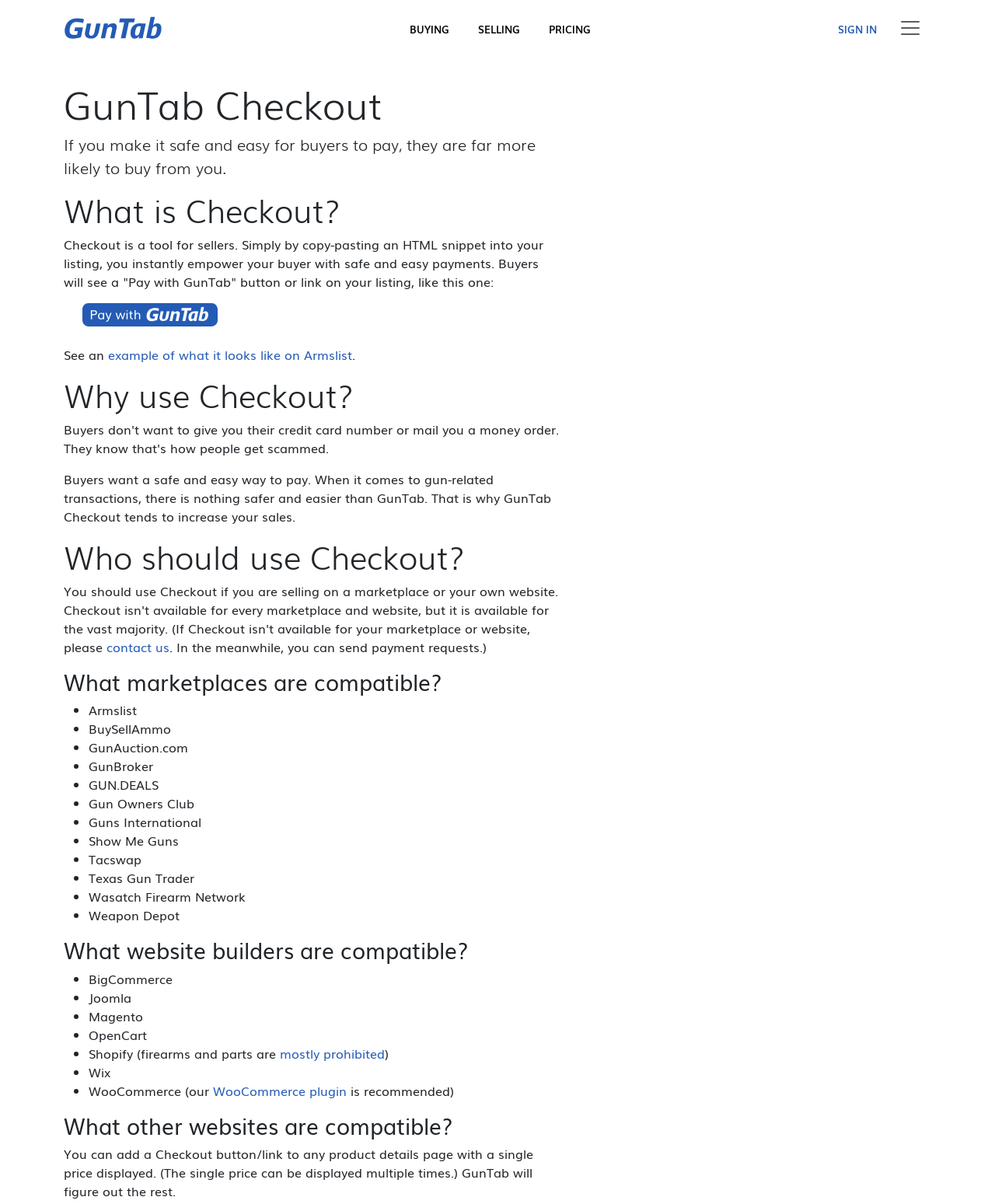Identify the bounding box coordinates of the clickable region required to complete the instruction: "Click the 'GunTab logo' link". The coordinates should be given as four float numbers within the range of 0 and 1, i.e., [left, top, right, bottom].

[0.064, 0.005, 0.163, 0.041]